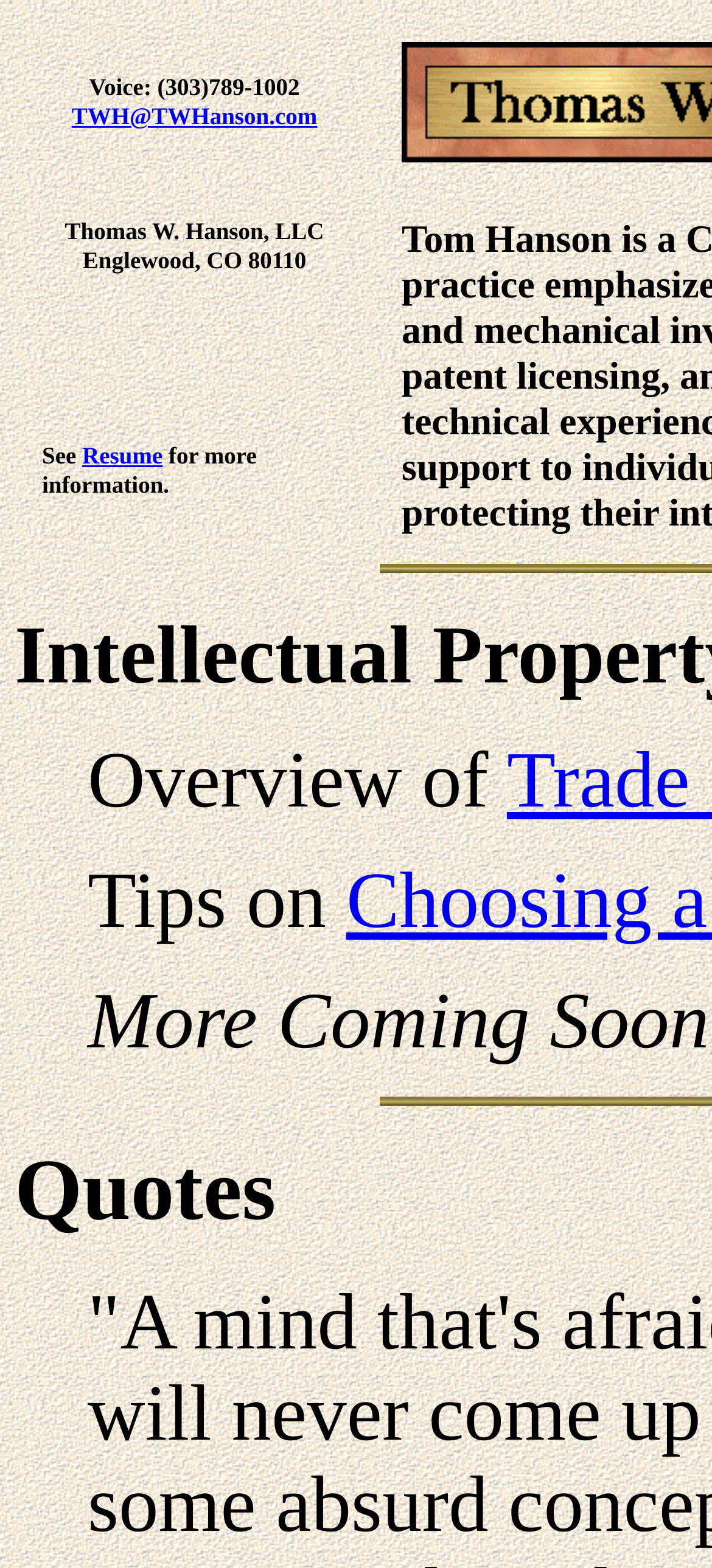Respond to the following question with a brief word or phrase:
What is the email address of Thomas W. Hanson, LLC?

TWH@TWHanson.com